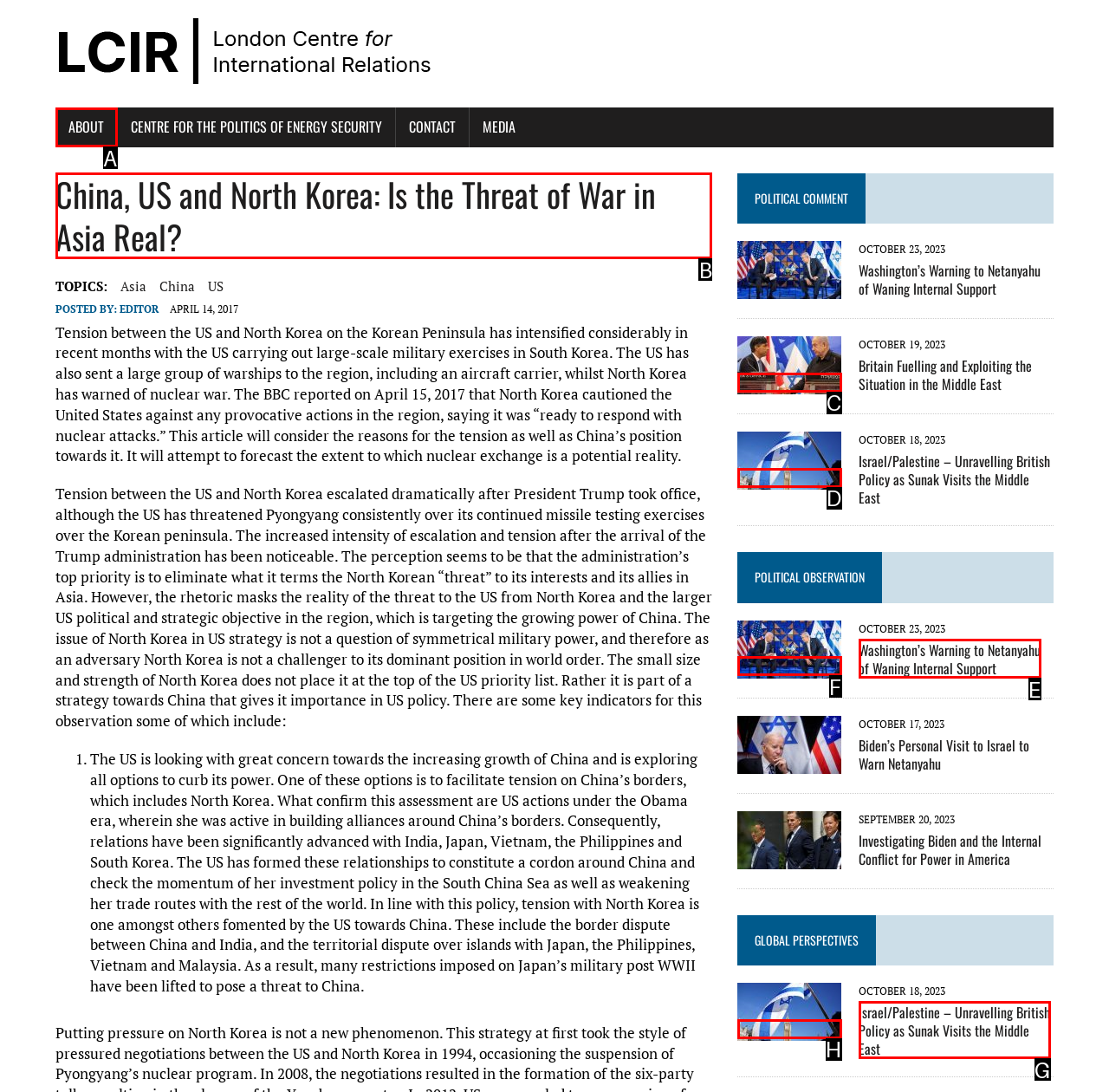Identify which HTML element to click to fulfill the following task: read article titled 'China, US and North Korea: Is the Threat of War in Asia Real?'. Provide your response using the letter of the correct choice.

B